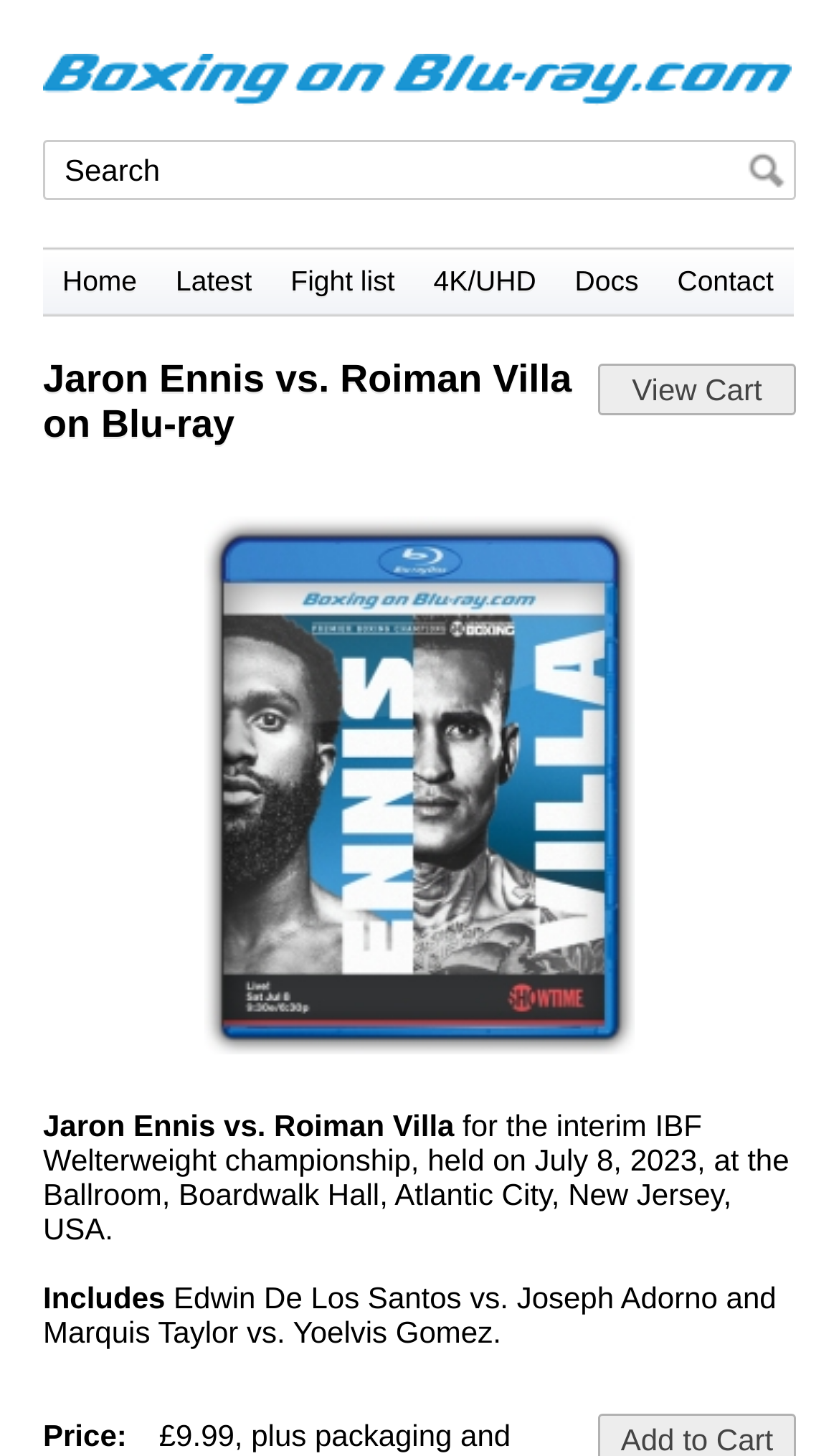Identify the bounding box coordinates for the region to click in order to carry out this instruction: "Go to fight list". Provide the coordinates using four float numbers between 0 and 1, formatted as [left, top, right, bottom].

[0.323, 0.16, 0.494, 0.228]